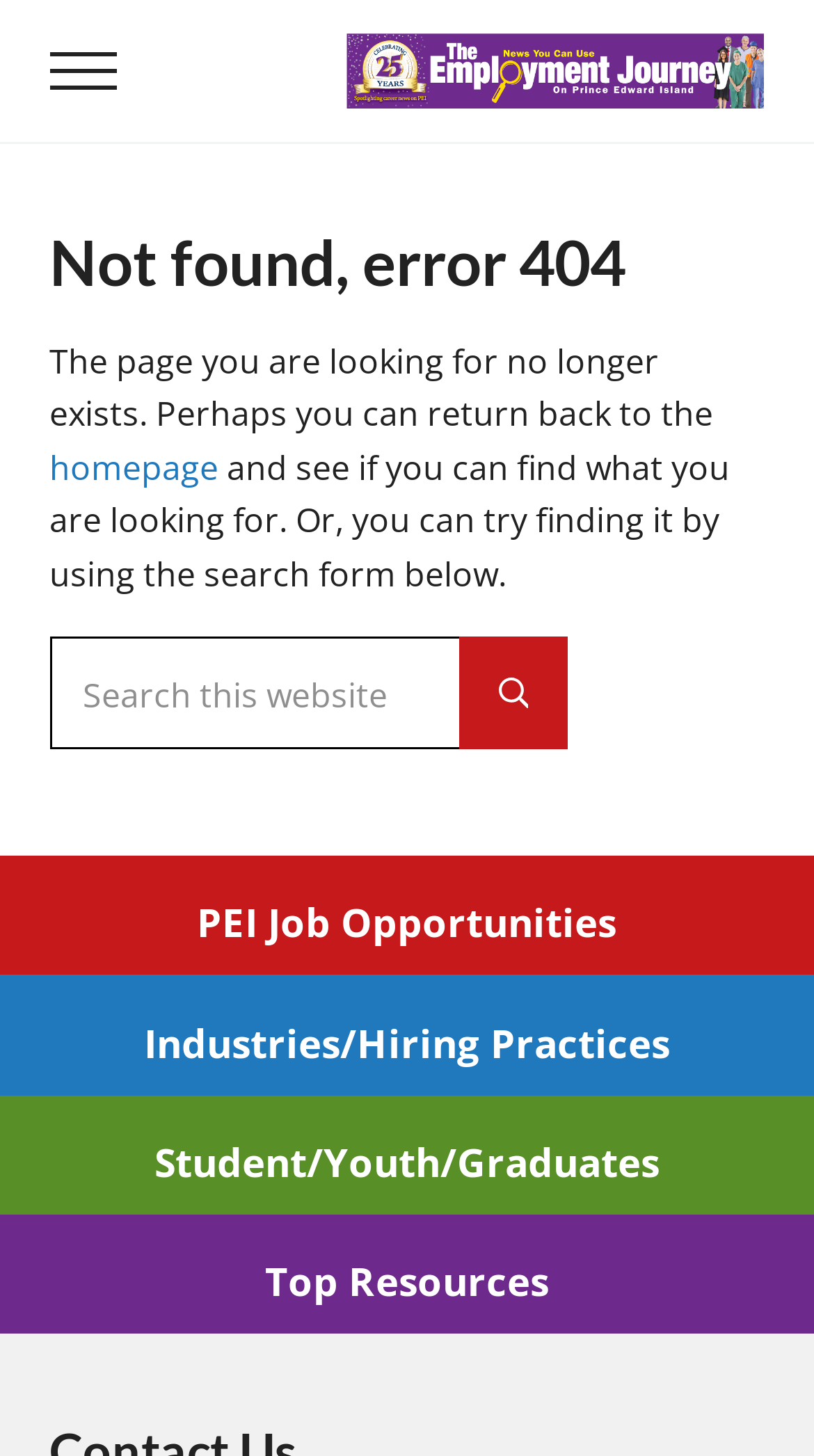Provide your answer in one word or a succinct phrase for the question: 
What is the error code on this page?

404